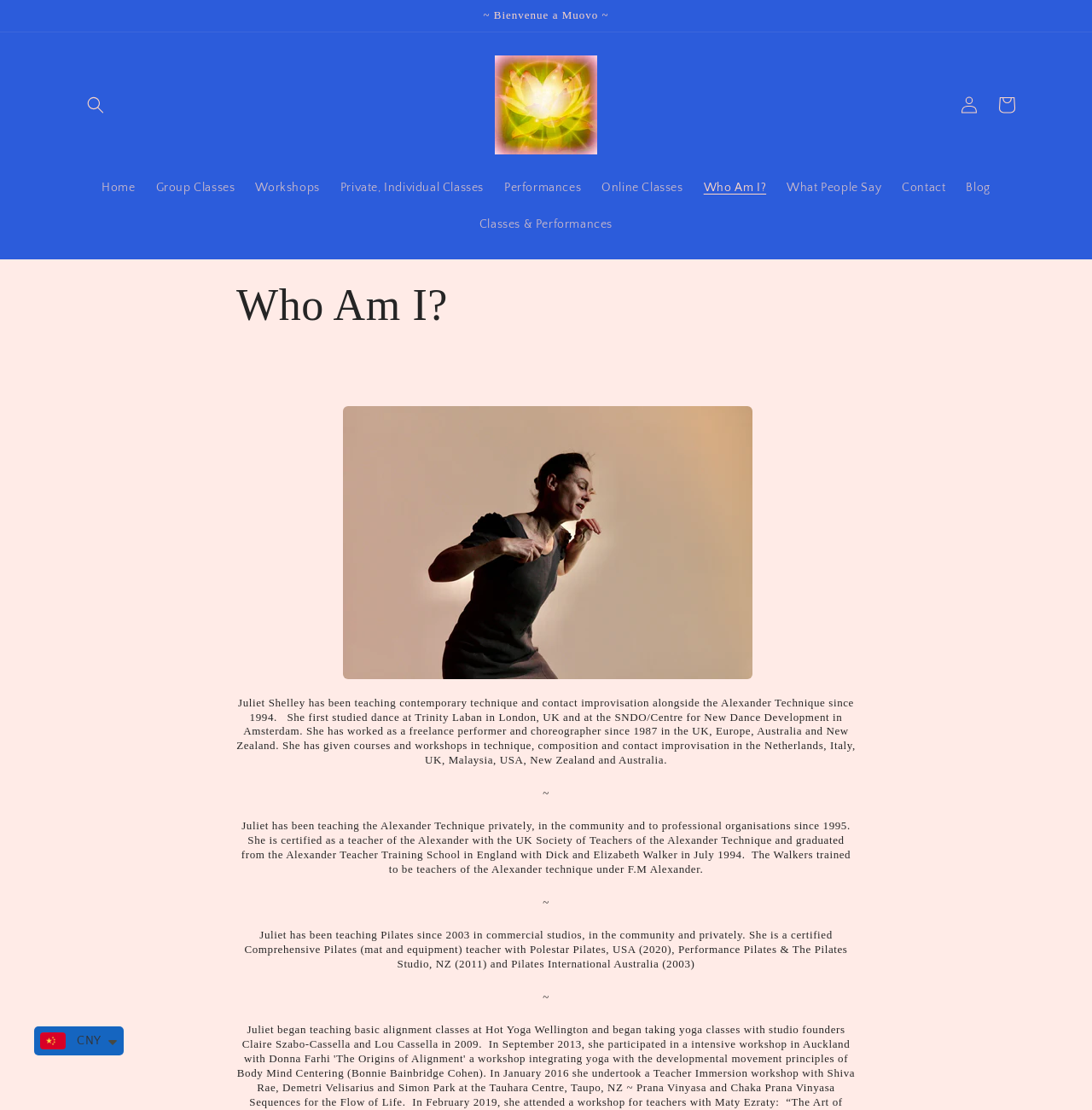Kindly determine the bounding box coordinates for the area that needs to be clicked to execute this instruction: "View 'Contact' page".

[0.816, 0.153, 0.875, 0.186]